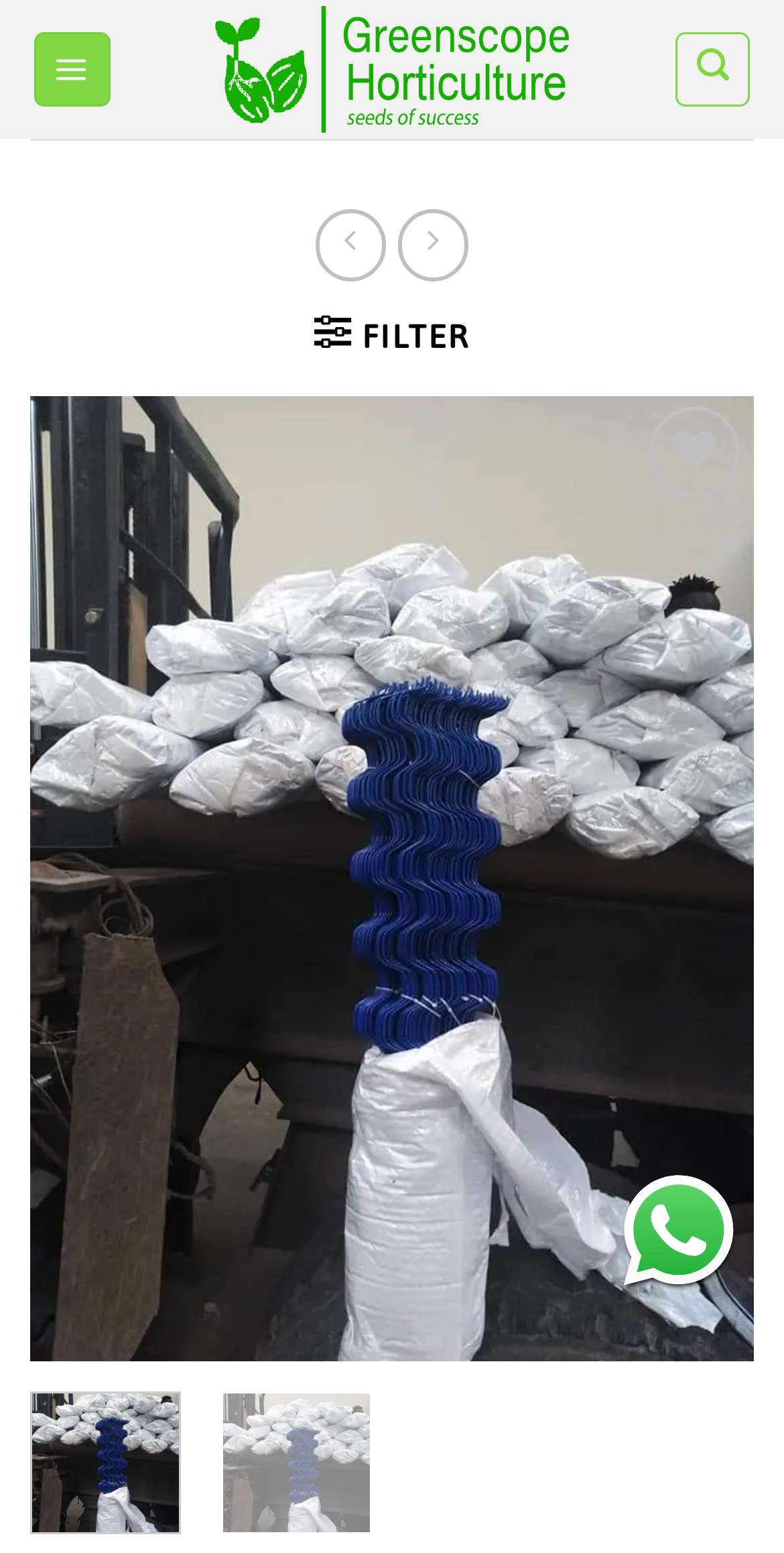Find the bounding box coordinates for the UI element whose description is: "aria-label="Search"". The coordinates should be four float numbers between 0 and 1, in the format [left, top, right, bottom].

[0.863, 0.021, 0.957, 0.068]